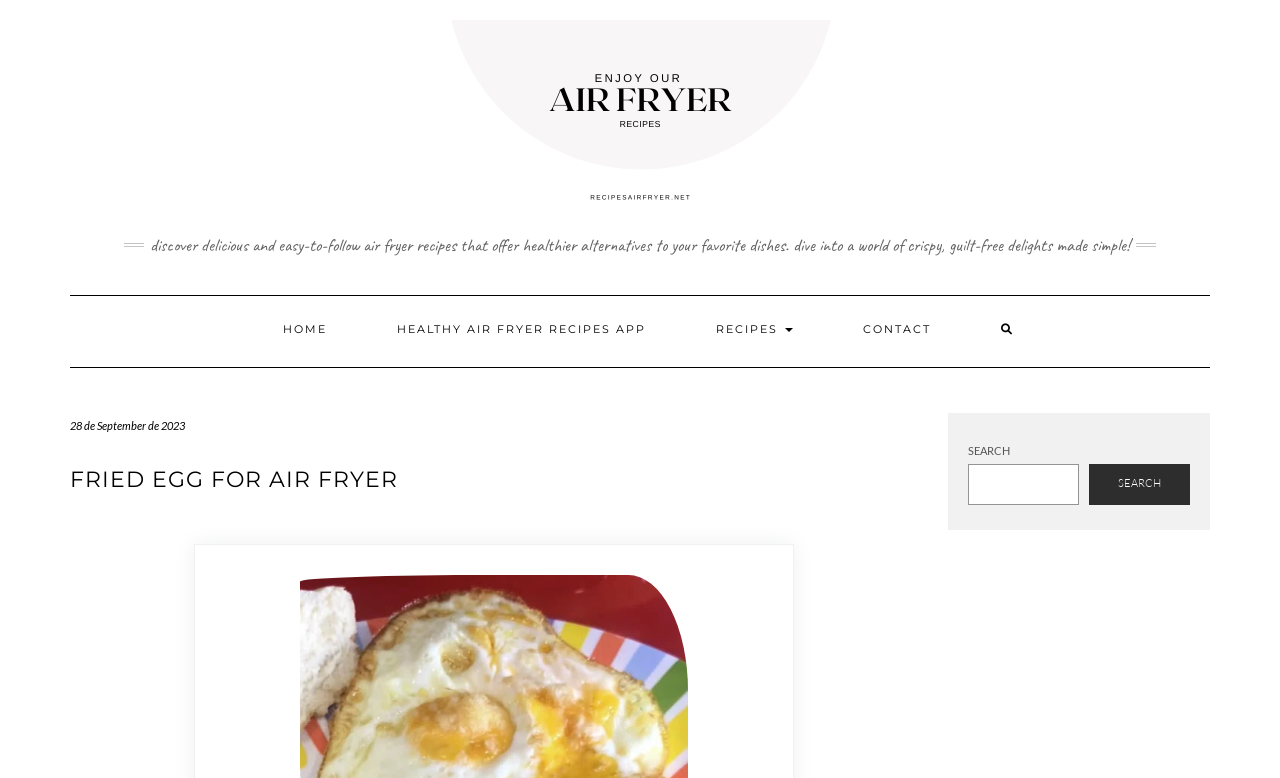What is the date mentioned on the webpage?
Give a detailed response to the question by analyzing the screenshot.

The date is mentioned in a static text element located below the main navigation section, and it reads '28 de September de 2023'.